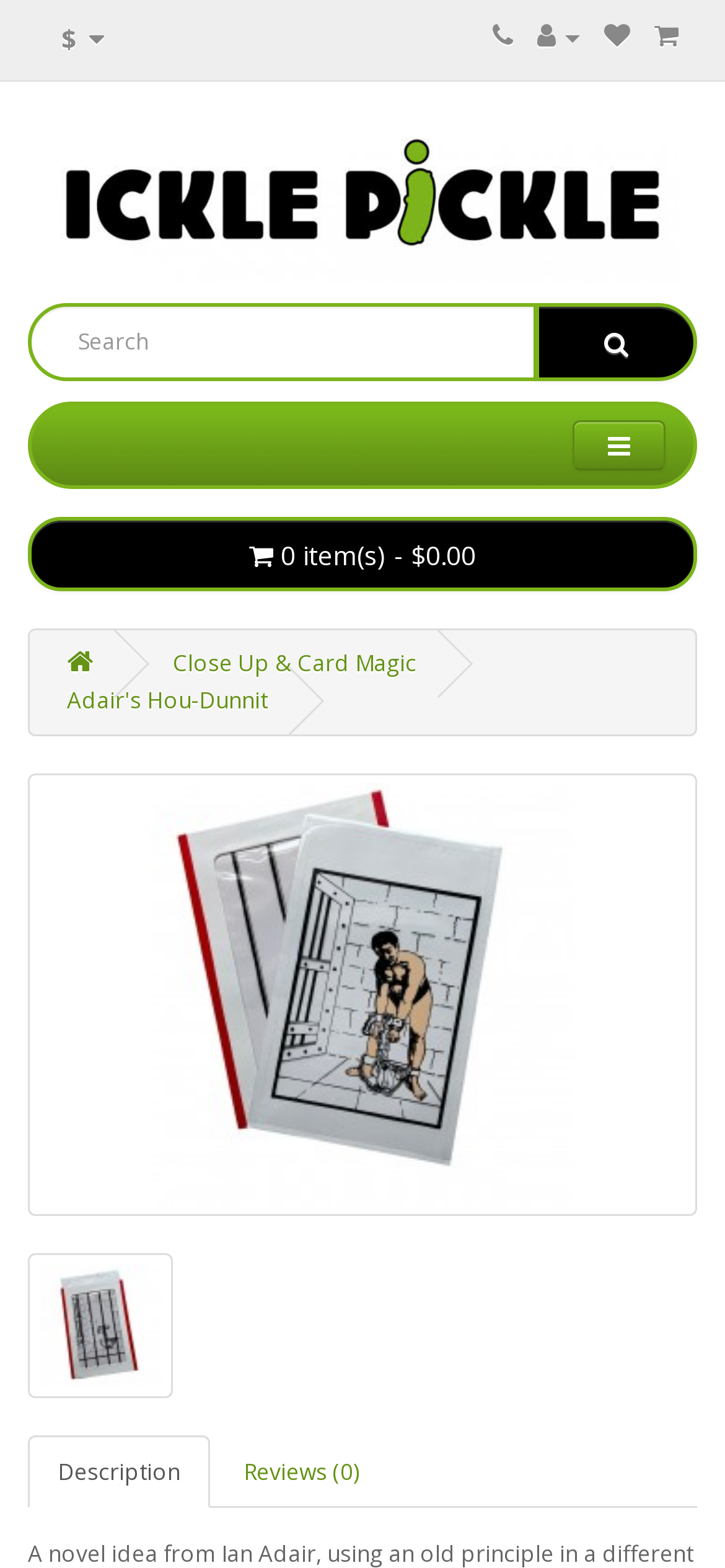Bounding box coordinates are specified in the format (top-left x, top-left y, bottom-right x, bottom-right y). All values are floating point numbers bounded between 0 and 1. Please provide the bounding box coordinate of the region this sentence describes: Fake Hublot

None